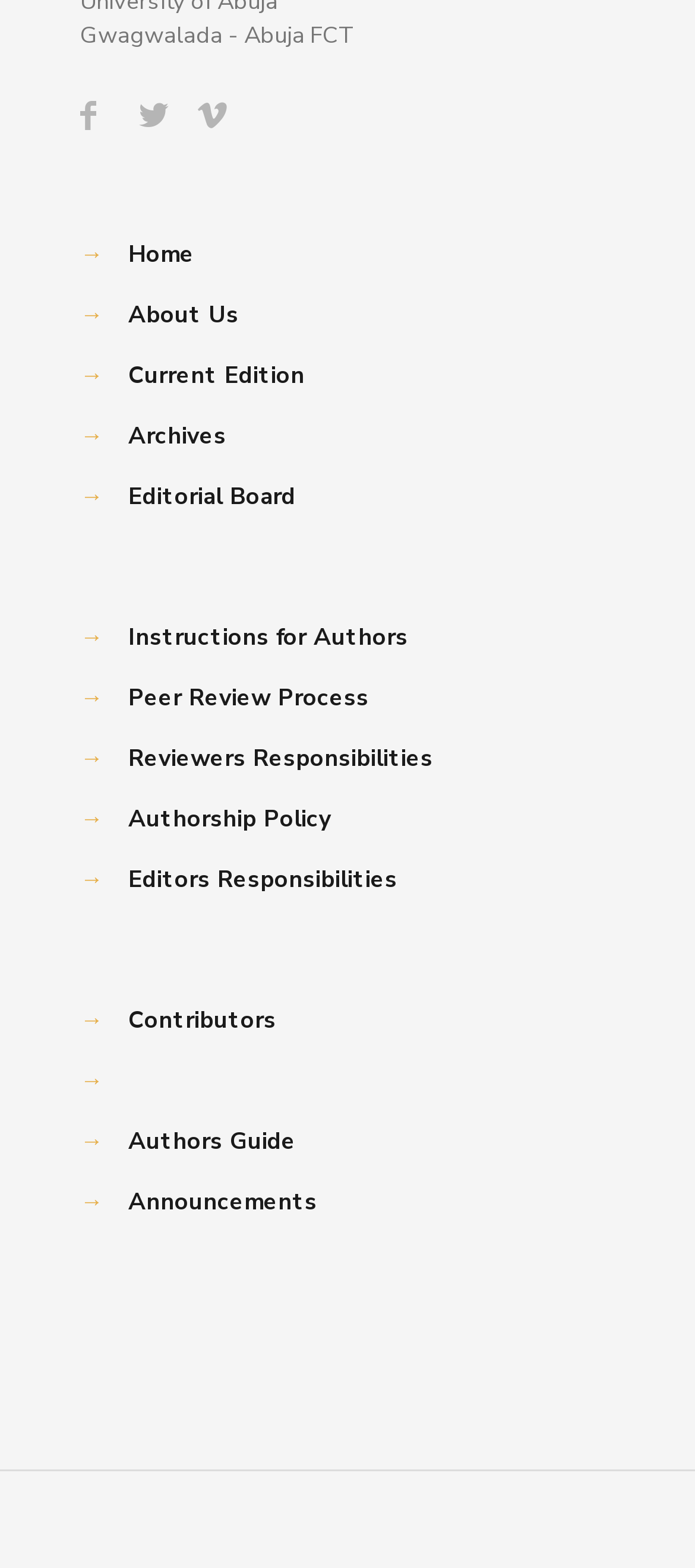Can you identify the bounding box coordinates of the clickable region needed to carry out this instruction: 'View Current Edition'? The coordinates should be four float numbers within the range of 0 to 1, stated as [left, top, right, bottom].

[0.185, 0.229, 0.438, 0.25]